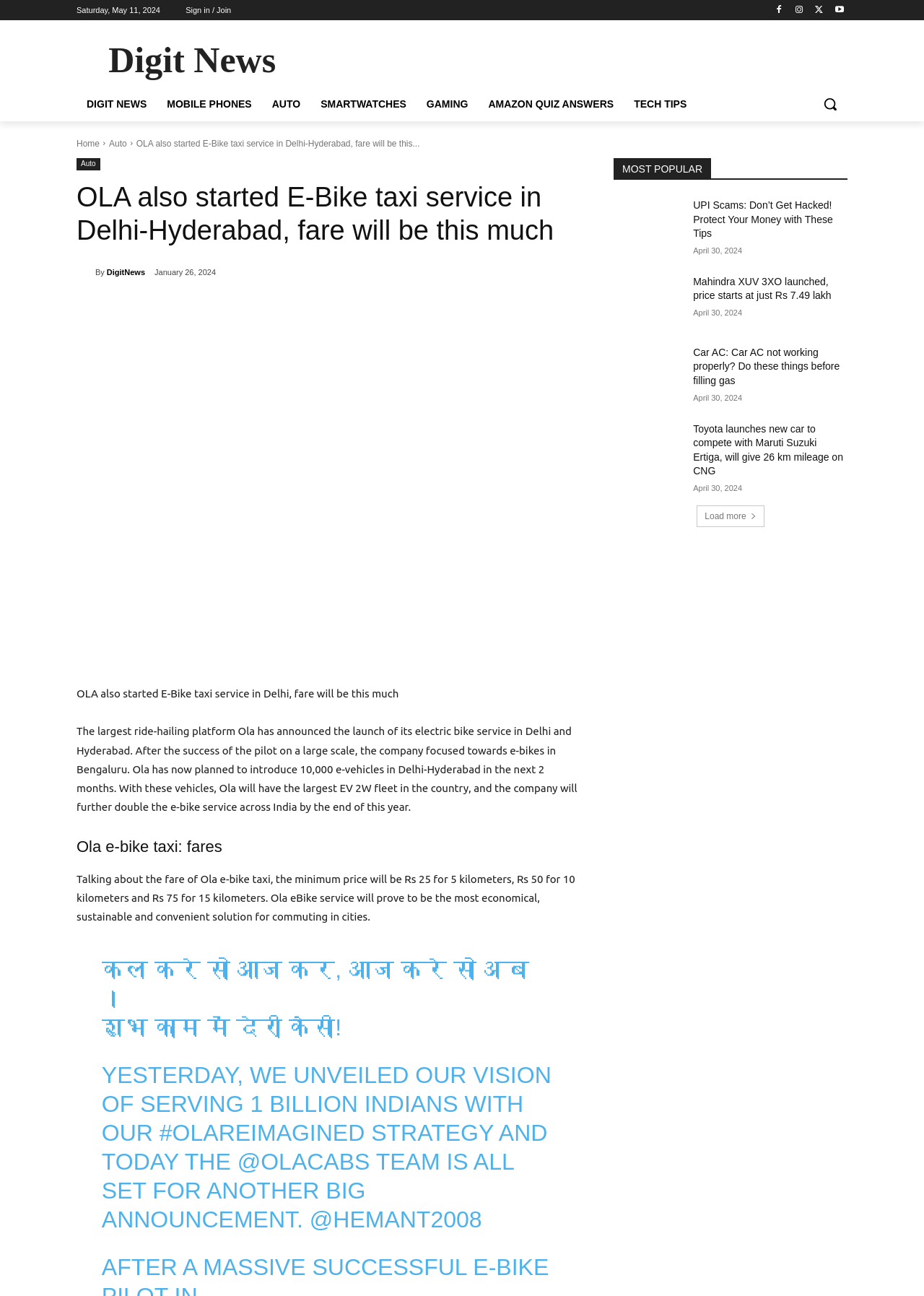Find the bounding box coordinates of the element I should click to carry out the following instruction: "Click on the 'Search' button".

[0.88, 0.067, 0.917, 0.094]